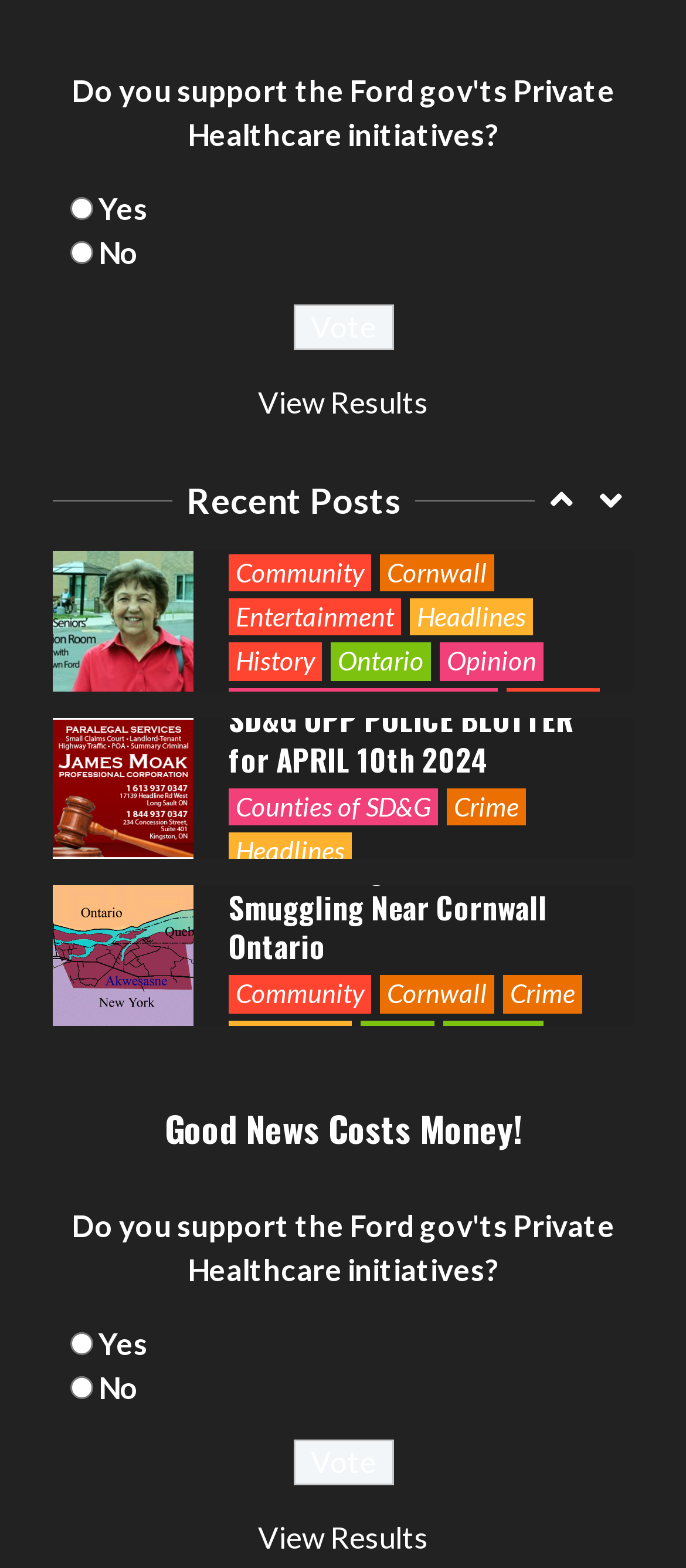Could you determine the bounding box coordinates of the clickable element to complete the instruction: "View Results"? Provide the coordinates as four float numbers between 0 and 1, i.e., [left, top, right, bottom].

[0.376, 0.245, 0.624, 0.268]